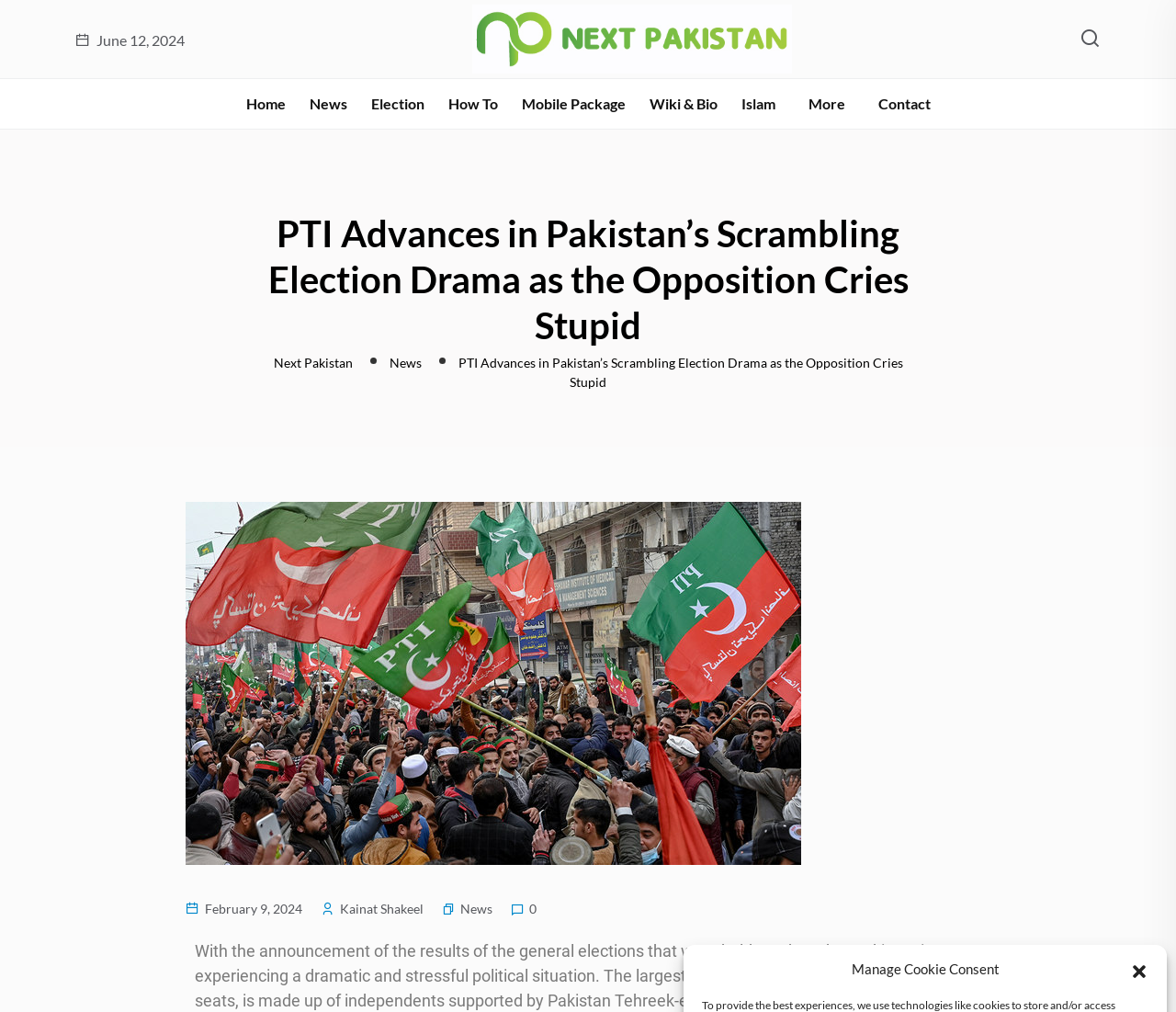Please locate the bounding box coordinates of the element that should be clicked to achieve the given instruction: "visit the Next Pakistan website".

[0.402, 0.018, 0.673, 0.051]